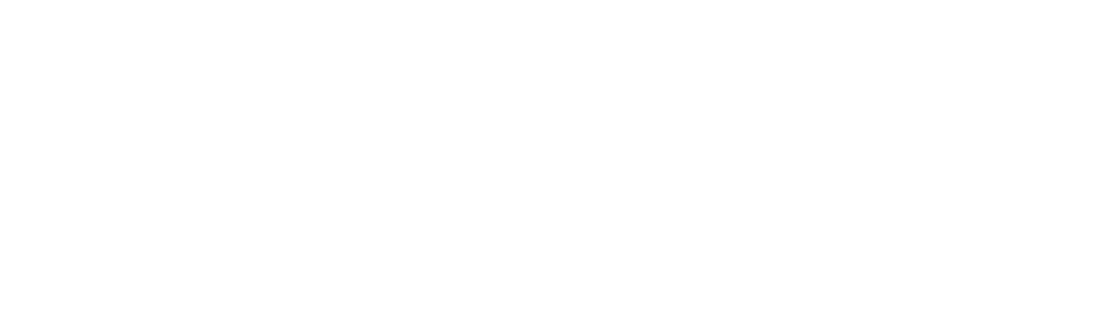Provide a comprehensive description of the image.

The image depicts an empty text box with a header indicating the field is related to entering a name. This interface element is likely part of a form designed to gather information, such as a newsletter signup or registration process. The relevance of this field is emphasized within a broader context, highlighting the importance of participant engagement, as seen in sections of the webpage sharing details about session dates, pricing, and age groups. This indicates a structured approach to collecting user inputs to ensure a smooth booking or registration experience.